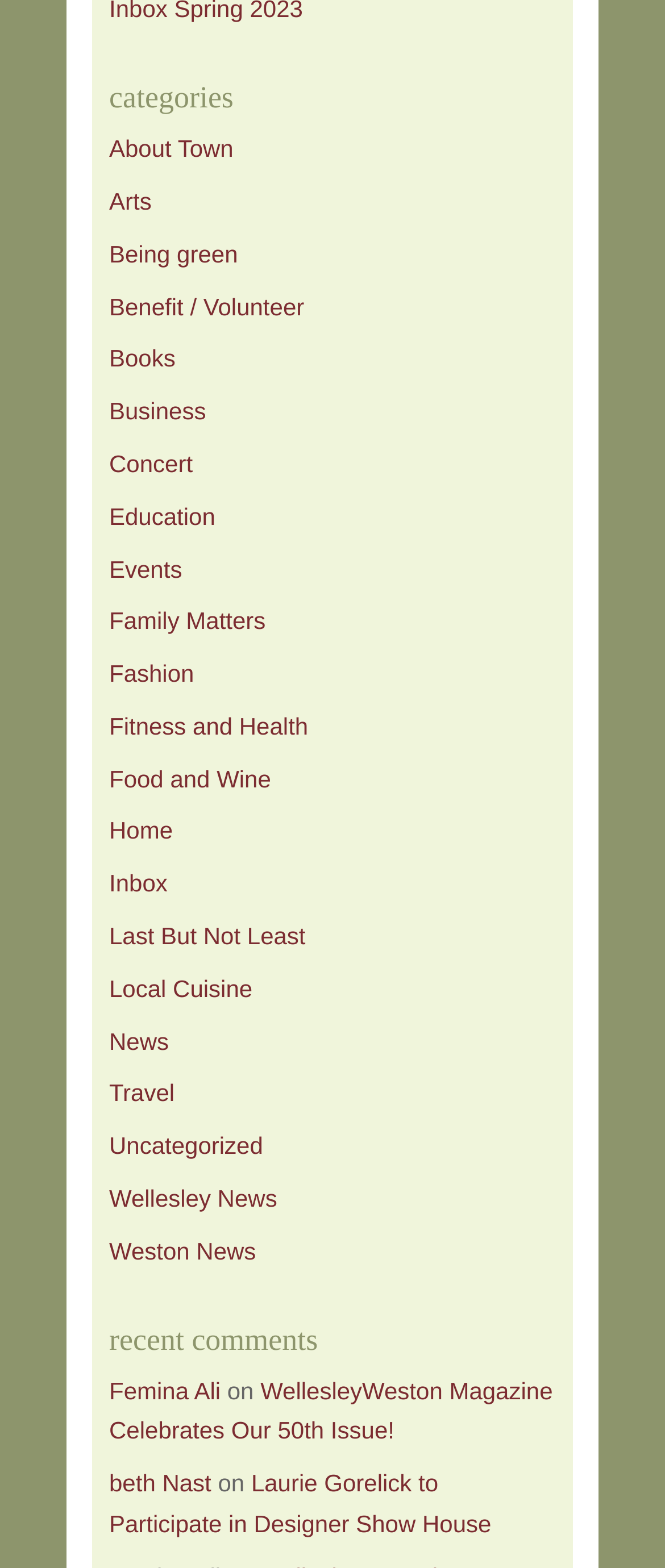Please determine the bounding box coordinates of the element's region to click for the following instruction: "view About Town category".

[0.164, 0.086, 0.351, 0.103]